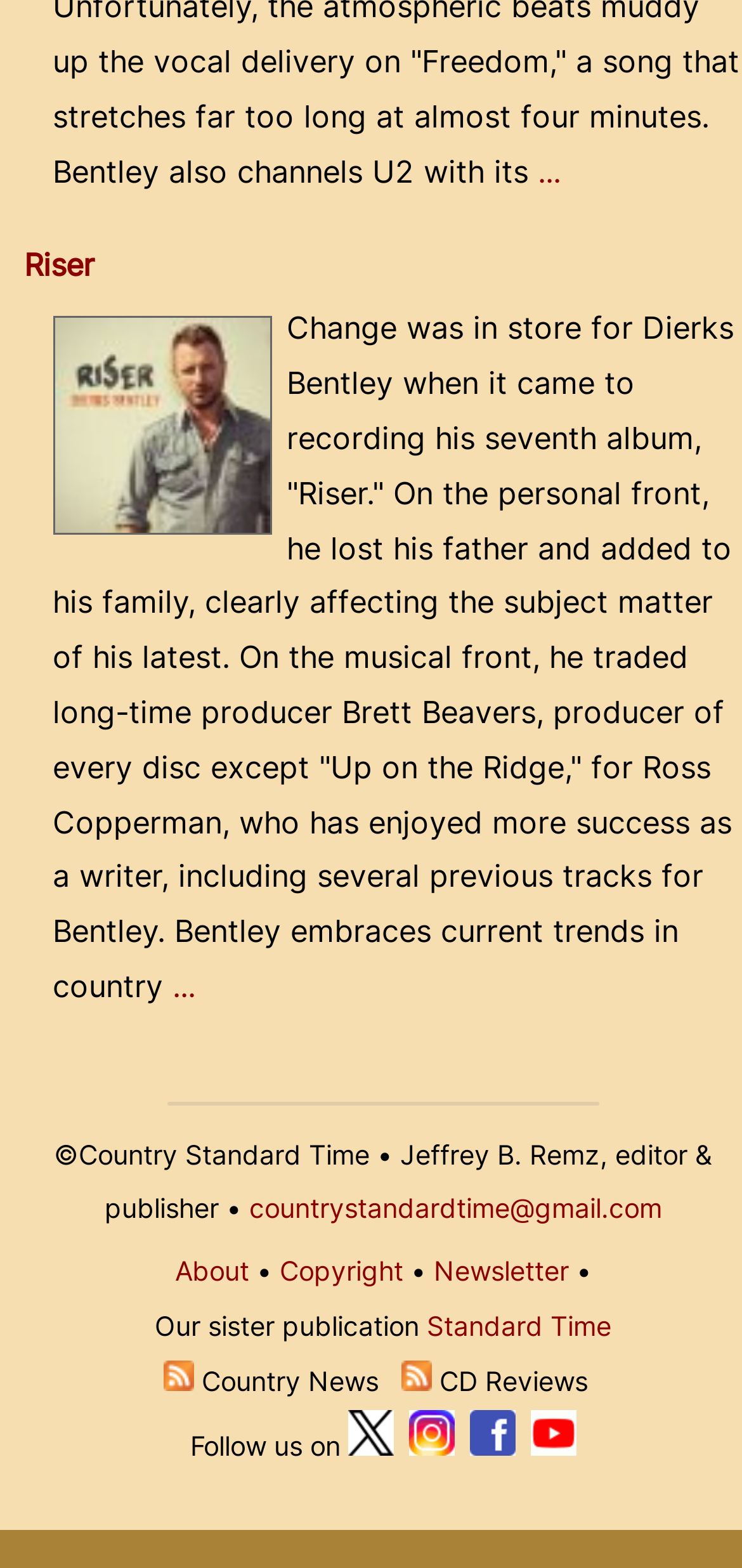Identify the bounding box coordinates of the clickable section necessary to follow the following instruction: "Read about the editor and publisher". The coordinates should be presented as four float numbers from 0 to 1, i.e., [left, top, right, bottom].

[0.073, 0.725, 0.96, 0.781]